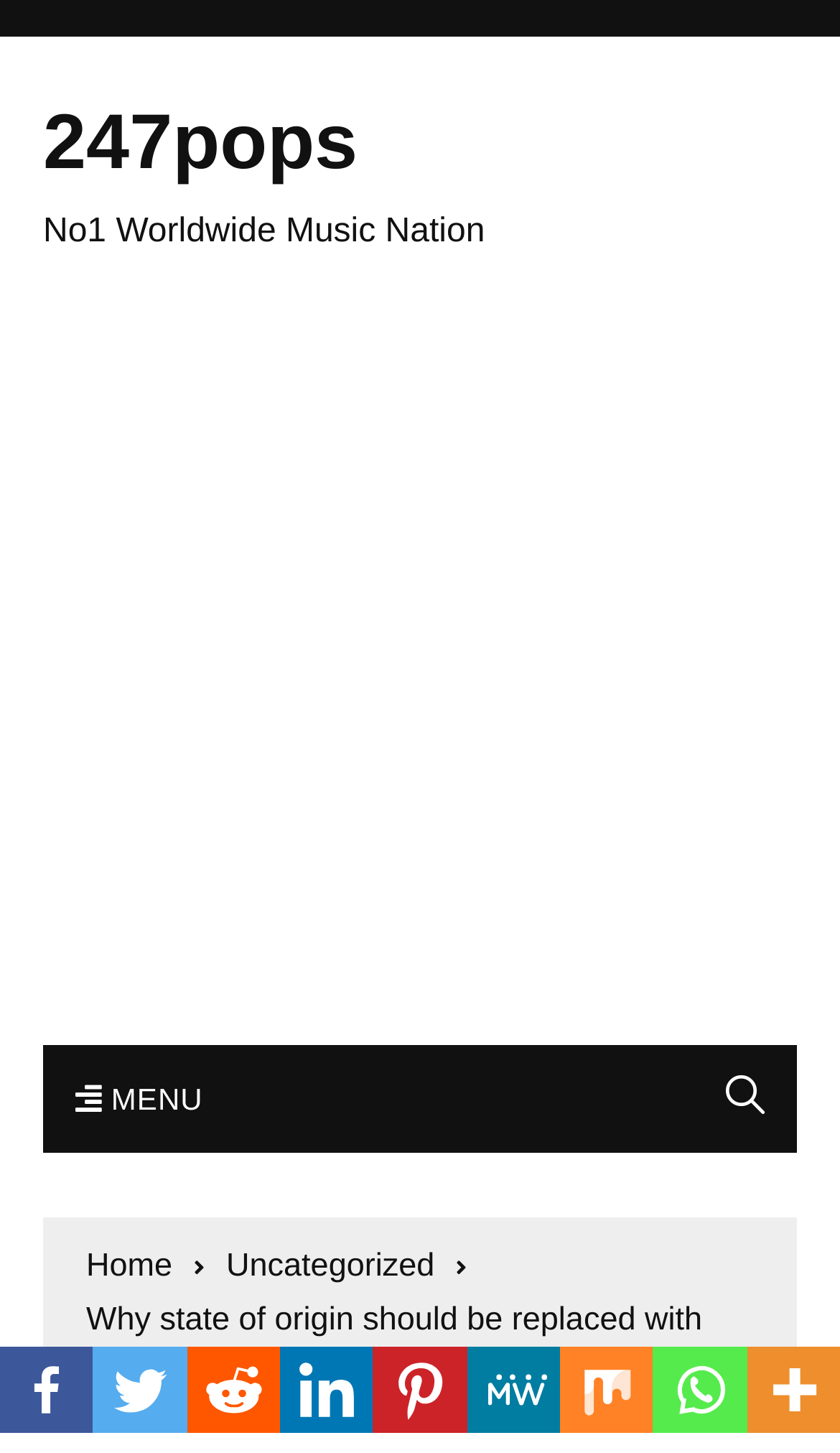What is the category of the current article?
Based on the screenshot, respond with a single word or phrase.

Uncategorized